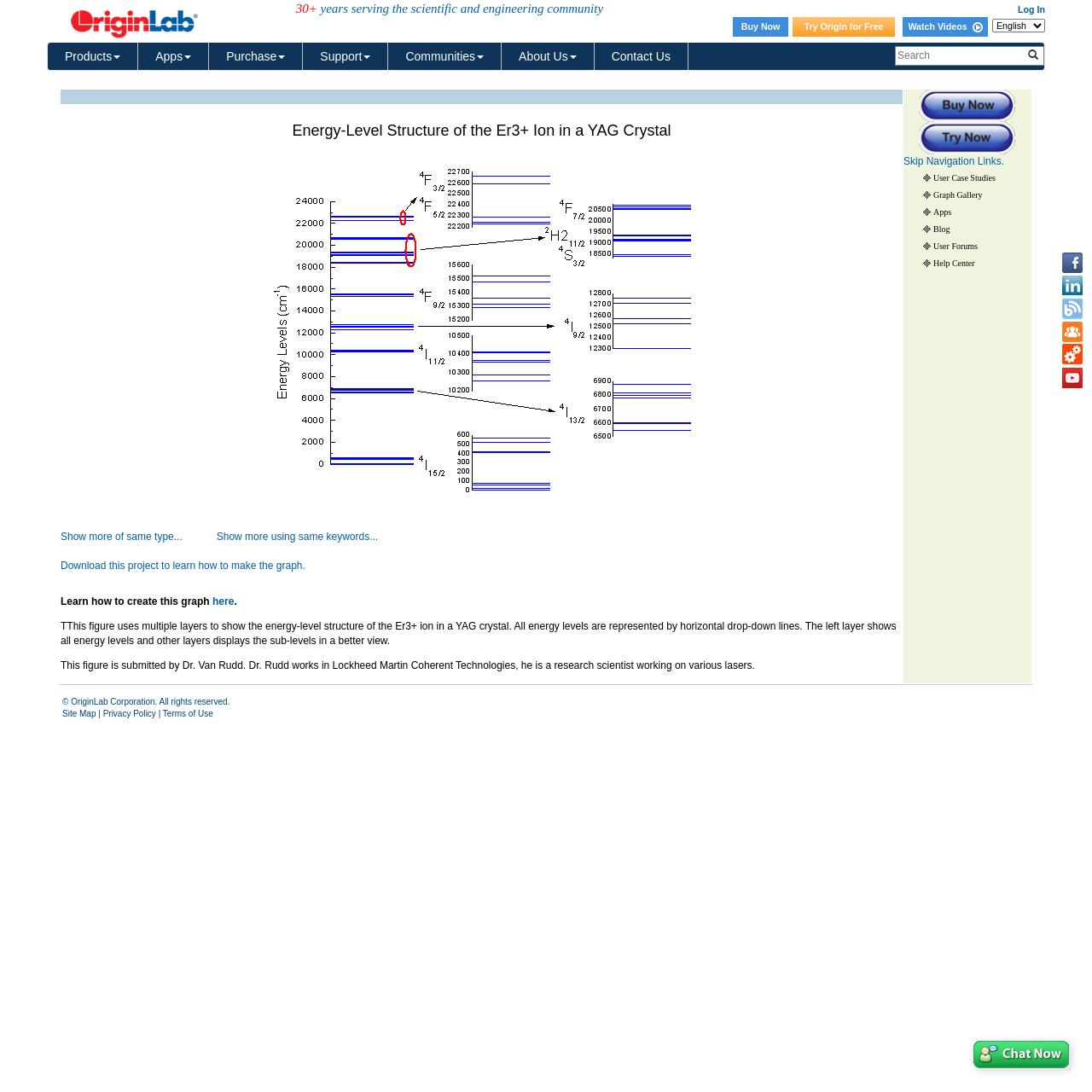How many social media links are there?
Give a one-word or short-phrase answer derived from the screenshot.

5